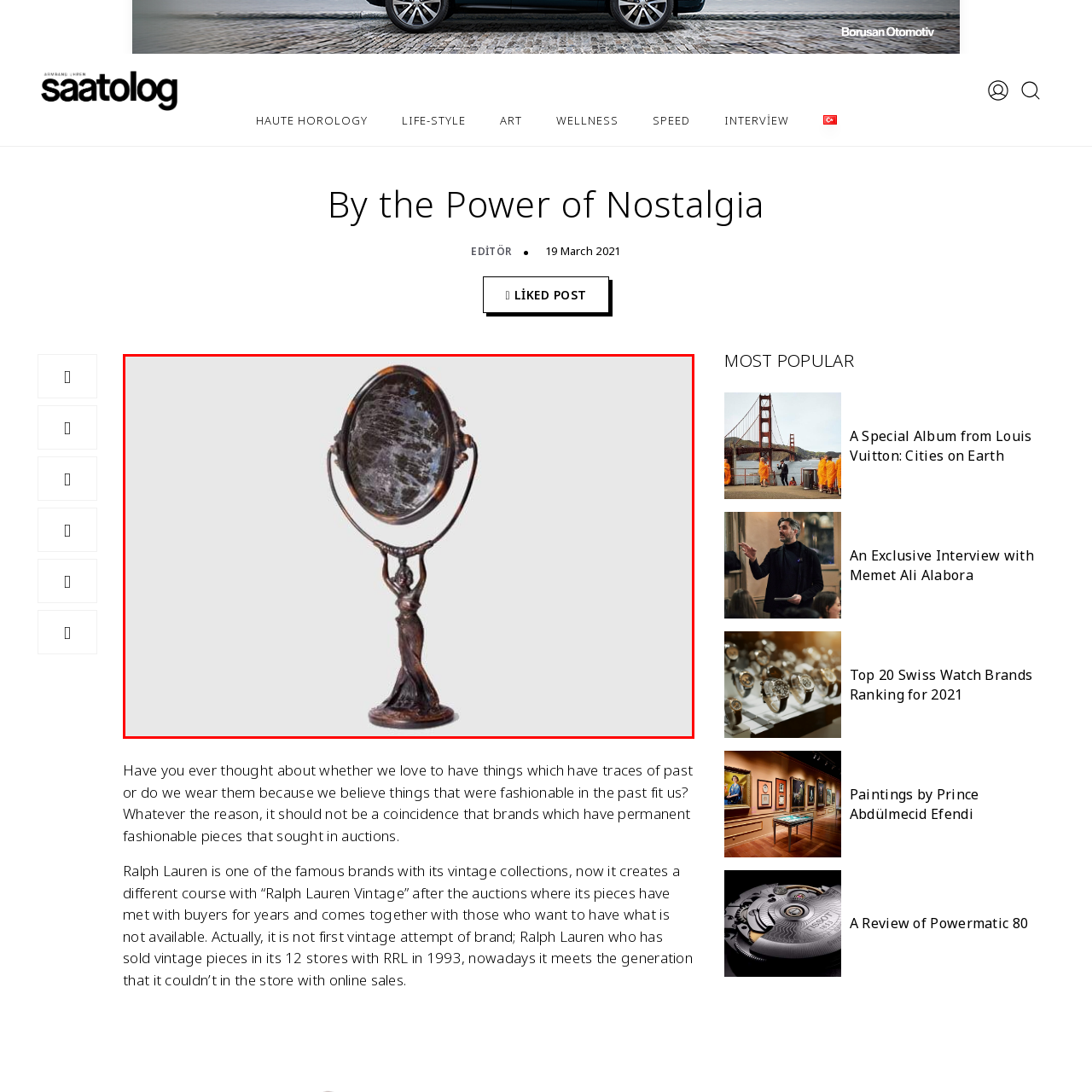What is the style of the sculpture?
View the portion of the image encircled by the red bounding box and give a one-word or short phrase answer.

Vintage